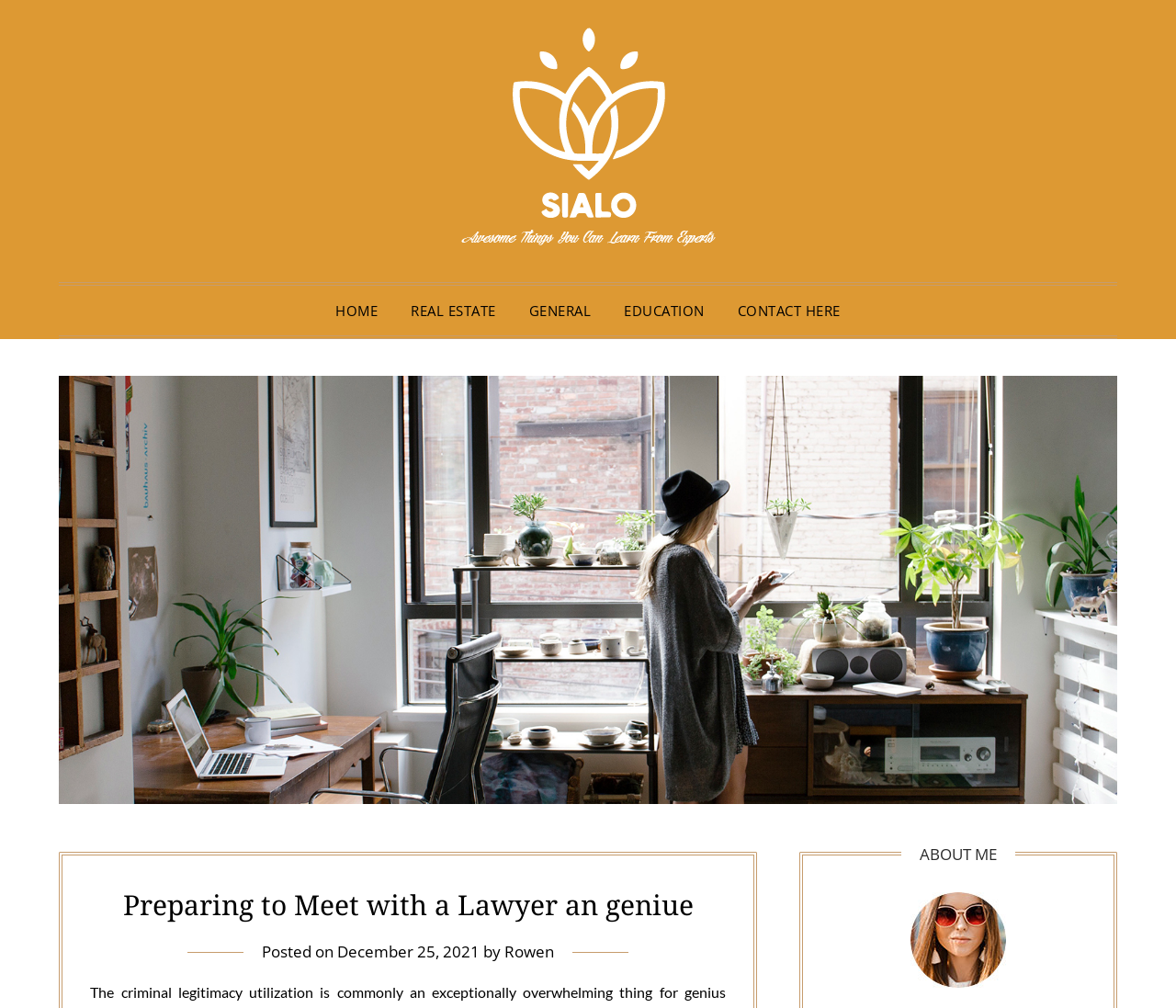Who is the author of the article?
Can you provide a detailed and comprehensive answer to the question?

The webpage has a section with the text 'by' followed by a link to 'Rowen', which indicates the author of the article.